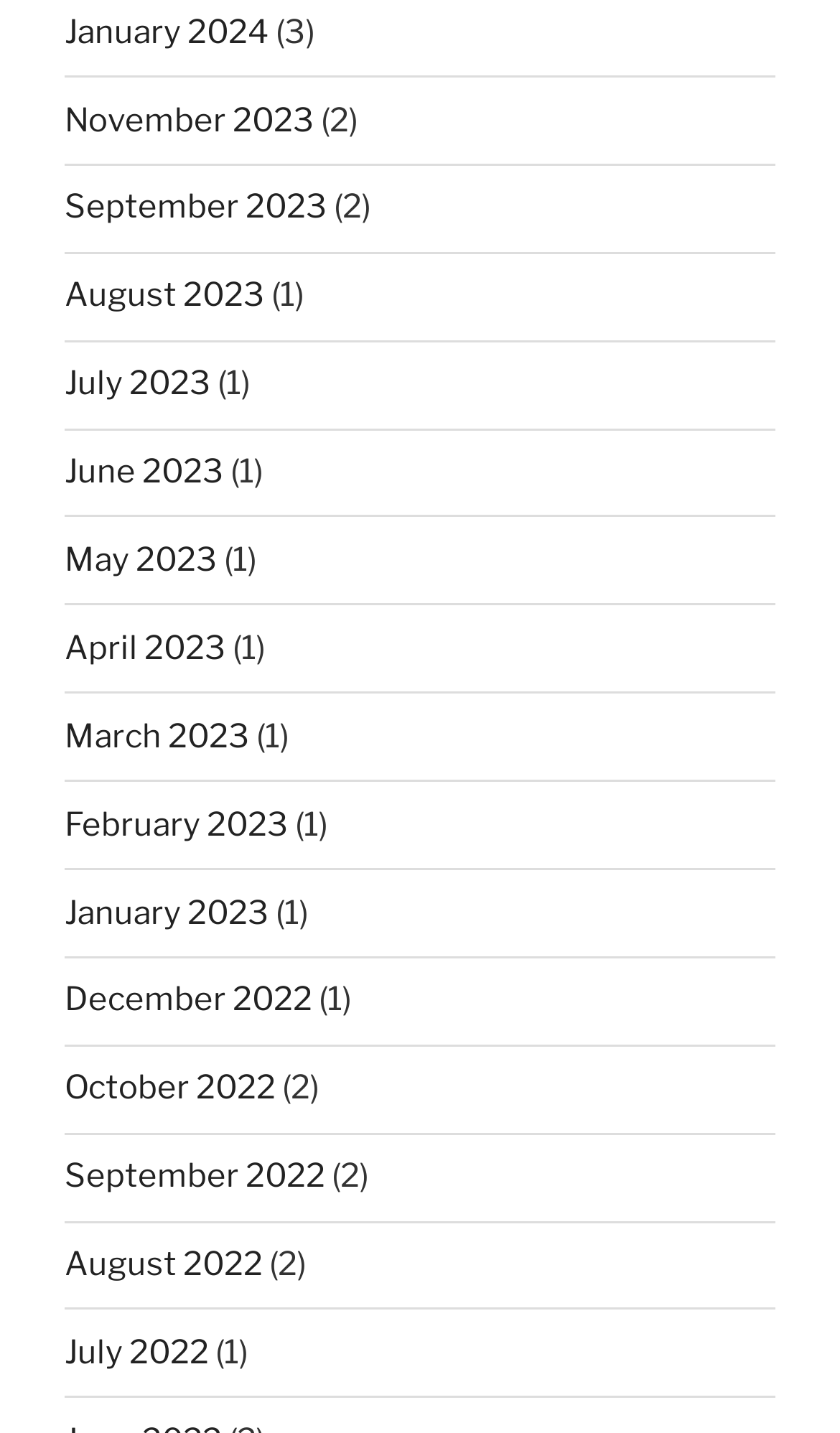Observe the image and answer the following question in detail: What is the latest month listed?

By examining the list of links, I found that the latest month listed is January 2024, which is located at the top of the list.